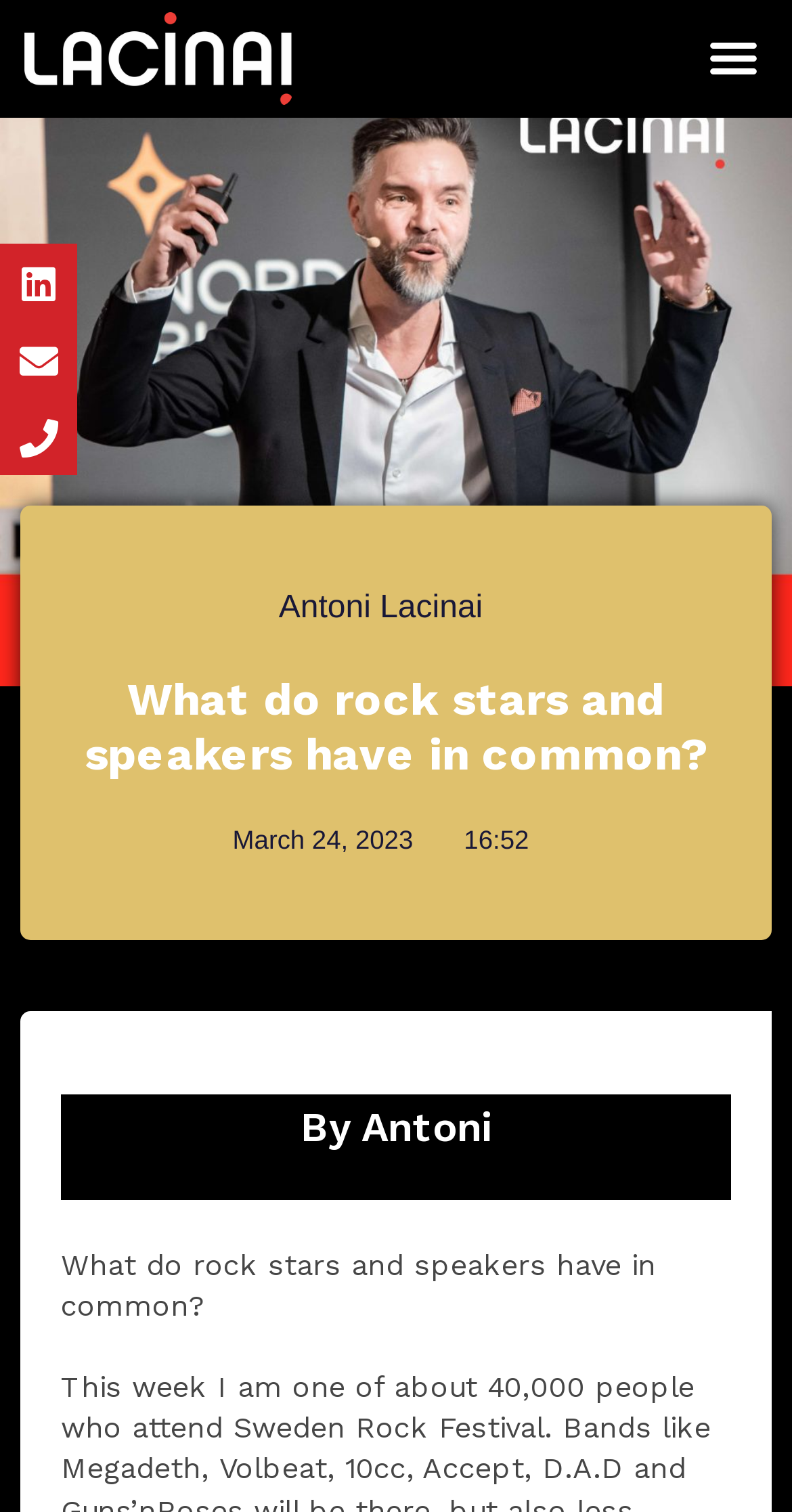What is the logo on the top left corner?
Using the image, give a concise answer in the form of a single word or short phrase.

Lacinai red dot